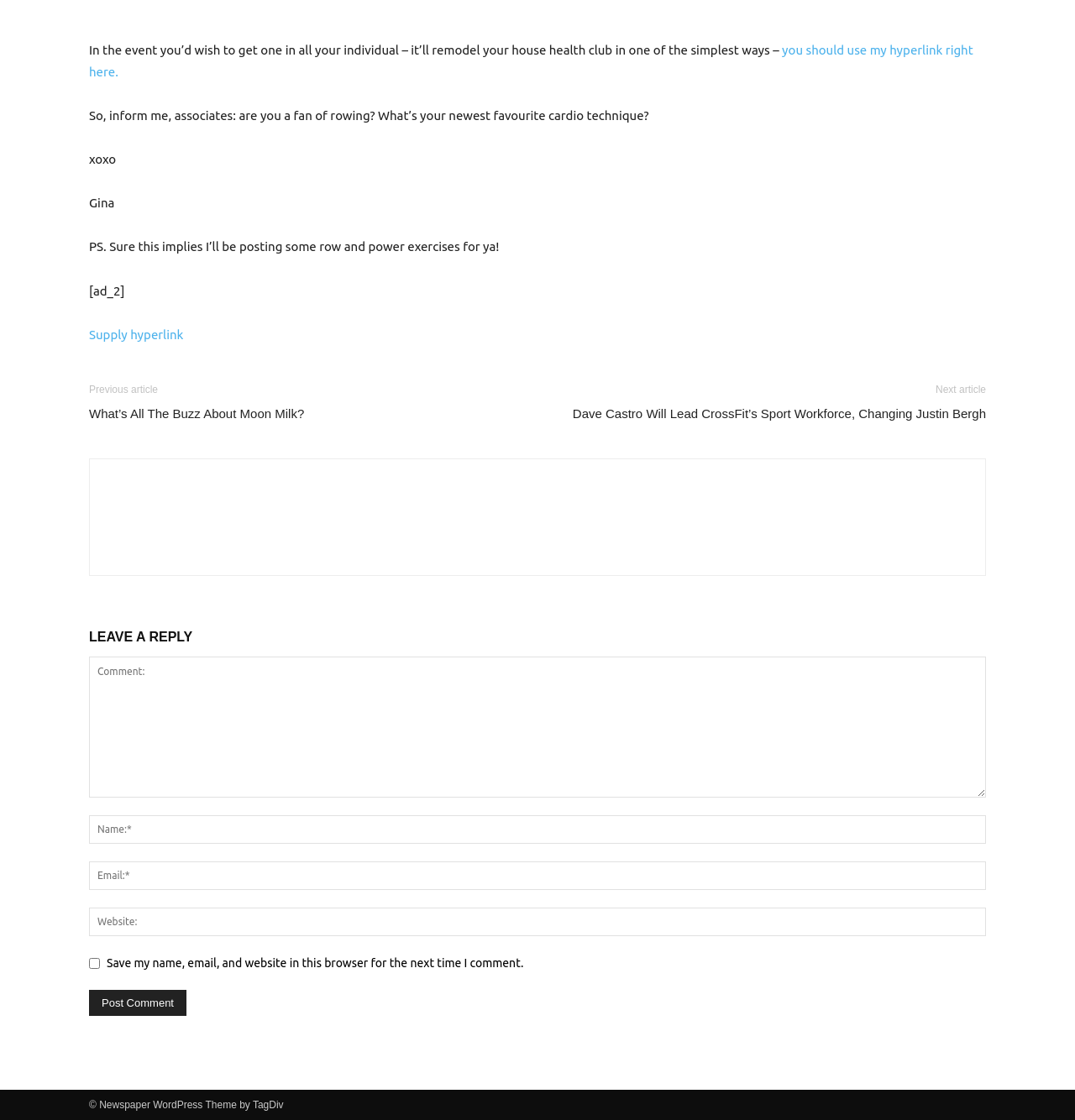Respond to the question below with a single word or phrase:
What is the topic of the previous article?

Moon Milk